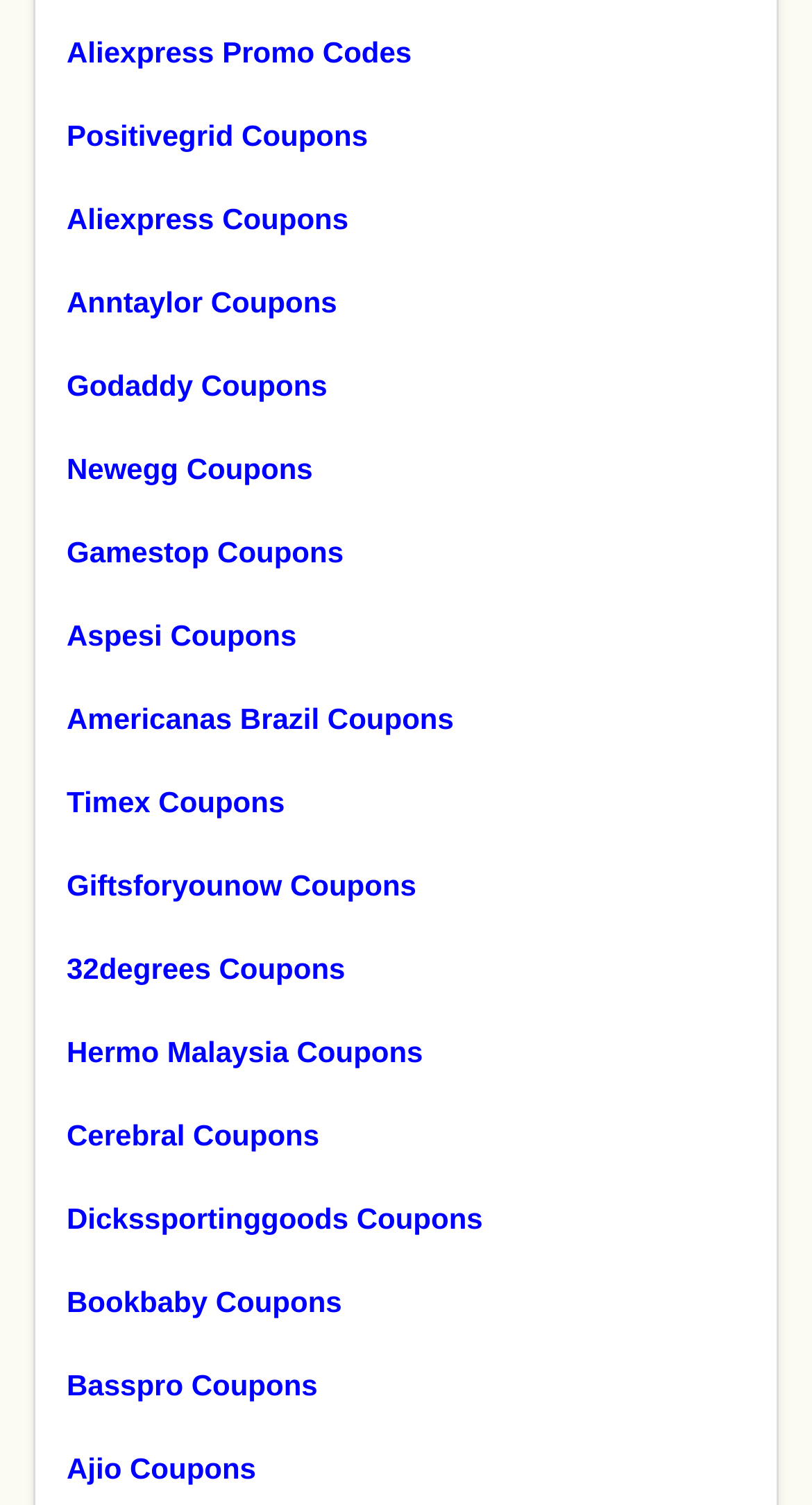What is the first coupon listed?
Please provide a single word or phrase answer based on the image.

Aliexpress Promo Codes